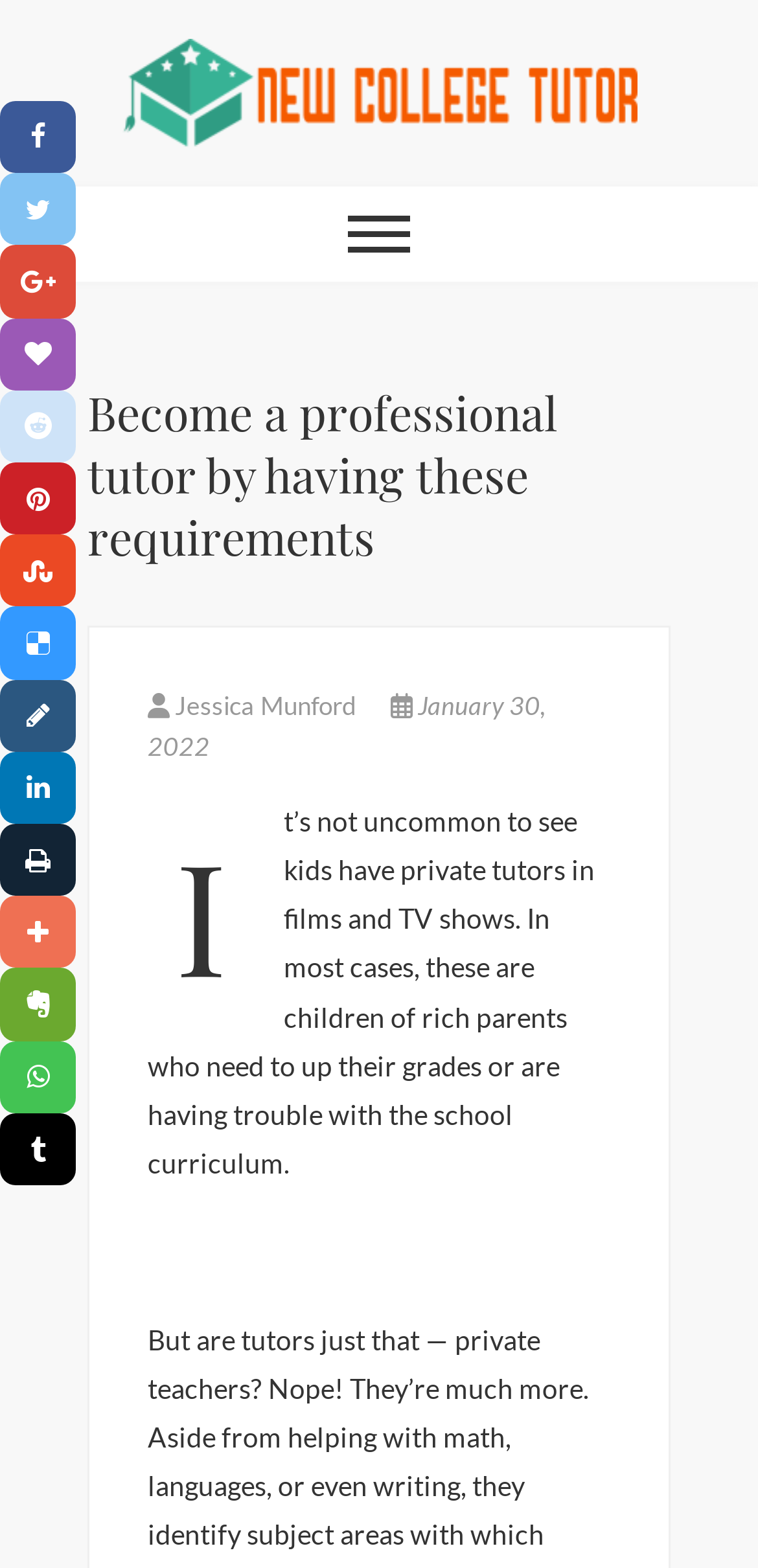Please provide the bounding box coordinates for the element that needs to be clicked to perform the instruction: "Click on the date 'January 30, 2022'". The coordinates must consist of four float numbers between 0 and 1, formatted as [left, top, right, bottom].

[0.195, 0.44, 0.721, 0.486]